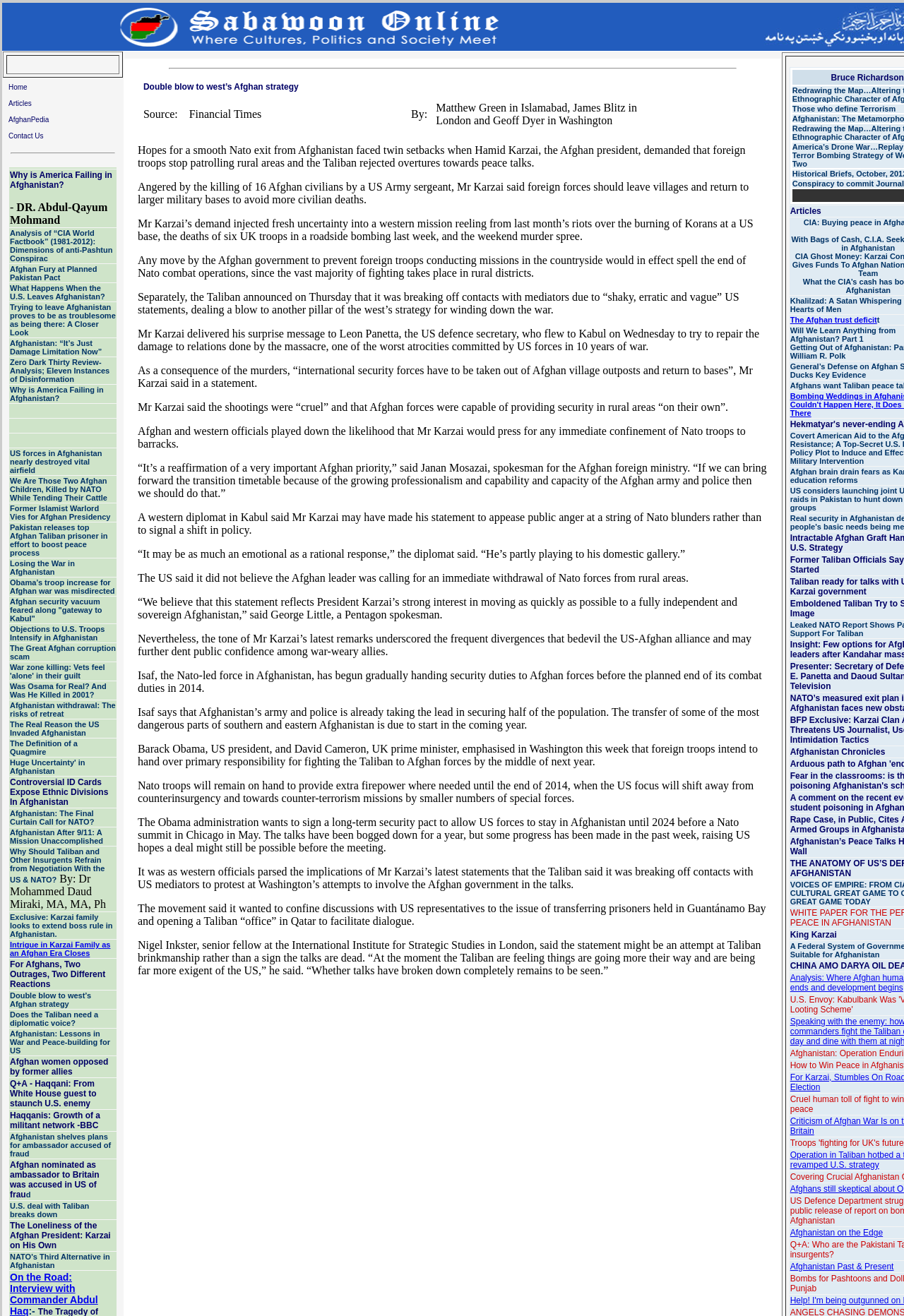Indicate the bounding box coordinates of the element that must be clicked to execute the instruction: "Call (706) 414-1163". The coordinates should be given as four float numbers between 0 and 1, i.e., [left, top, right, bottom].

None